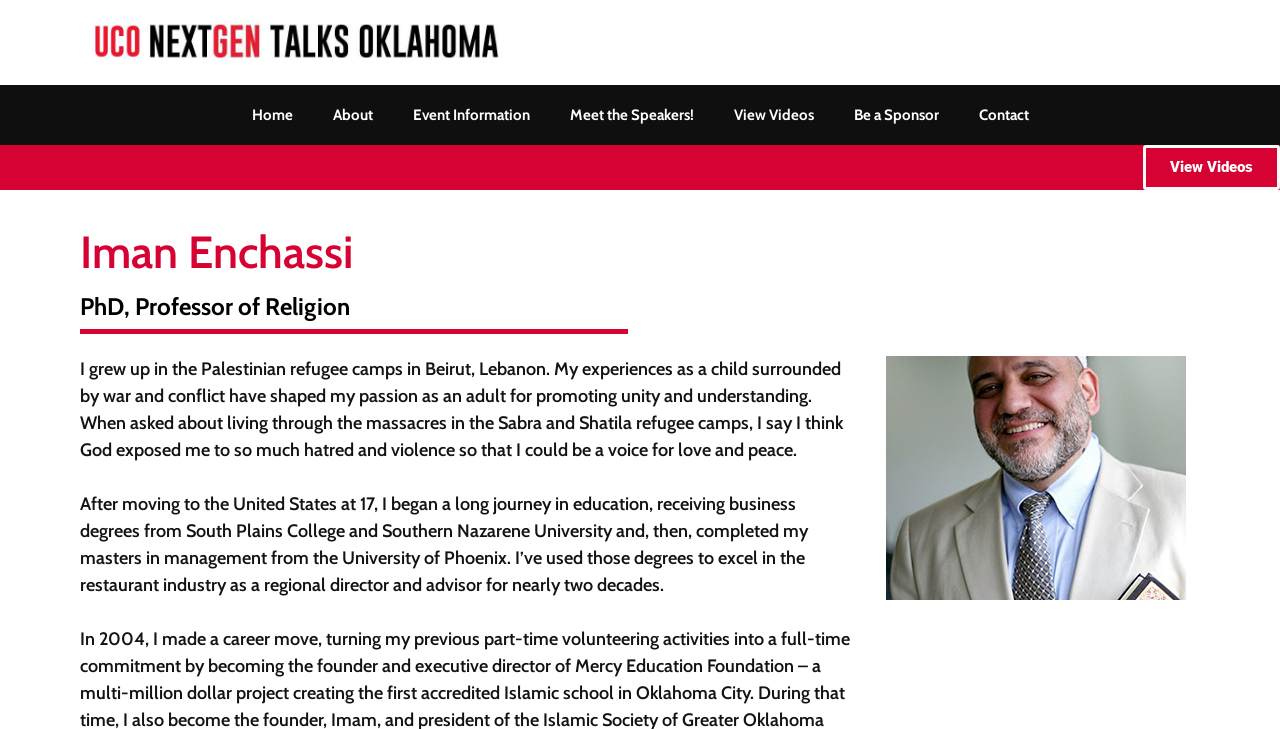Please specify the bounding box coordinates of the clickable section necessary to execute the following command: "go to the Home page".

[0.181, 0.116, 0.244, 0.199]